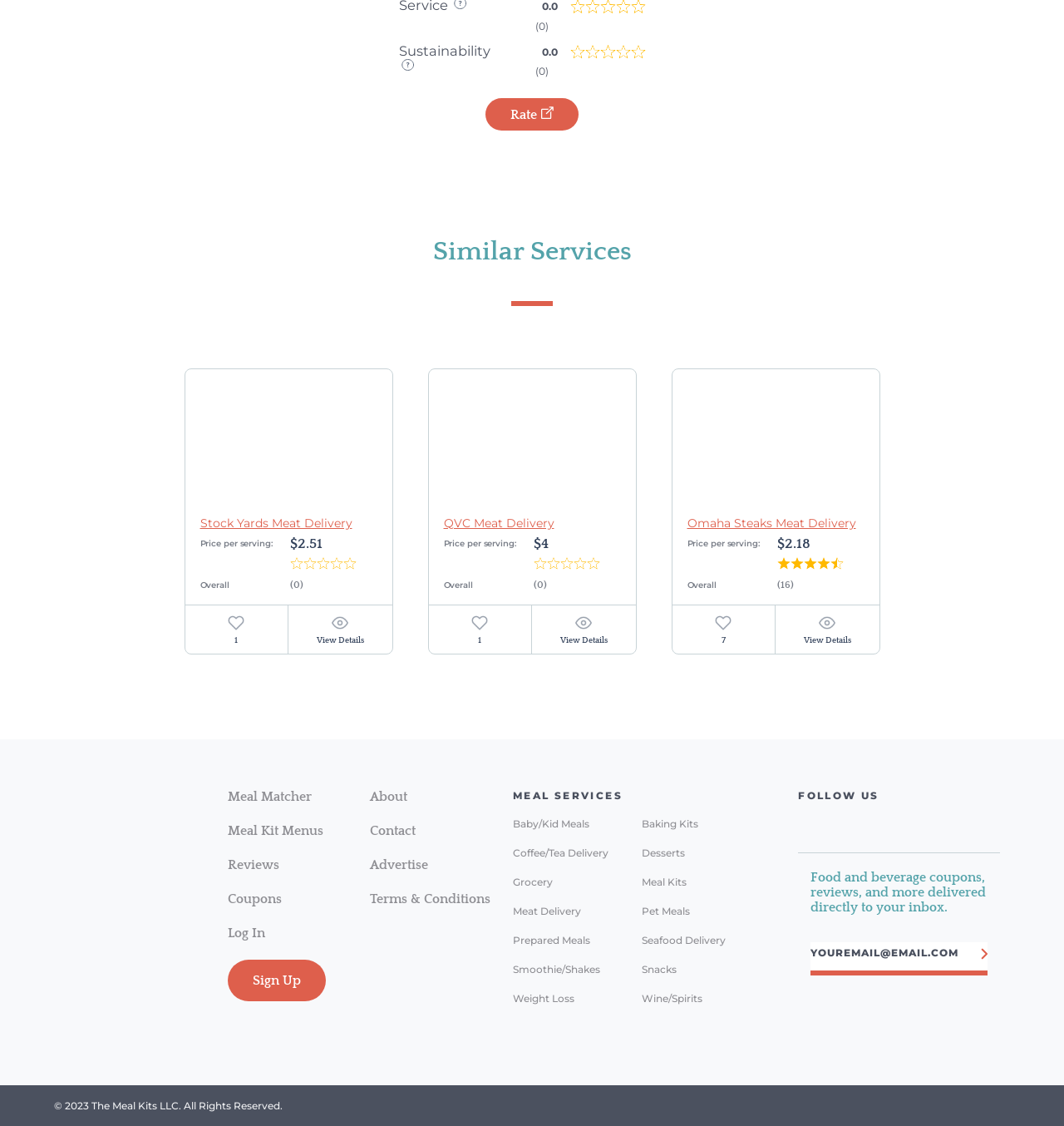Respond with a single word or phrase to the following question:
How many meal kit menus are there?

Not specified